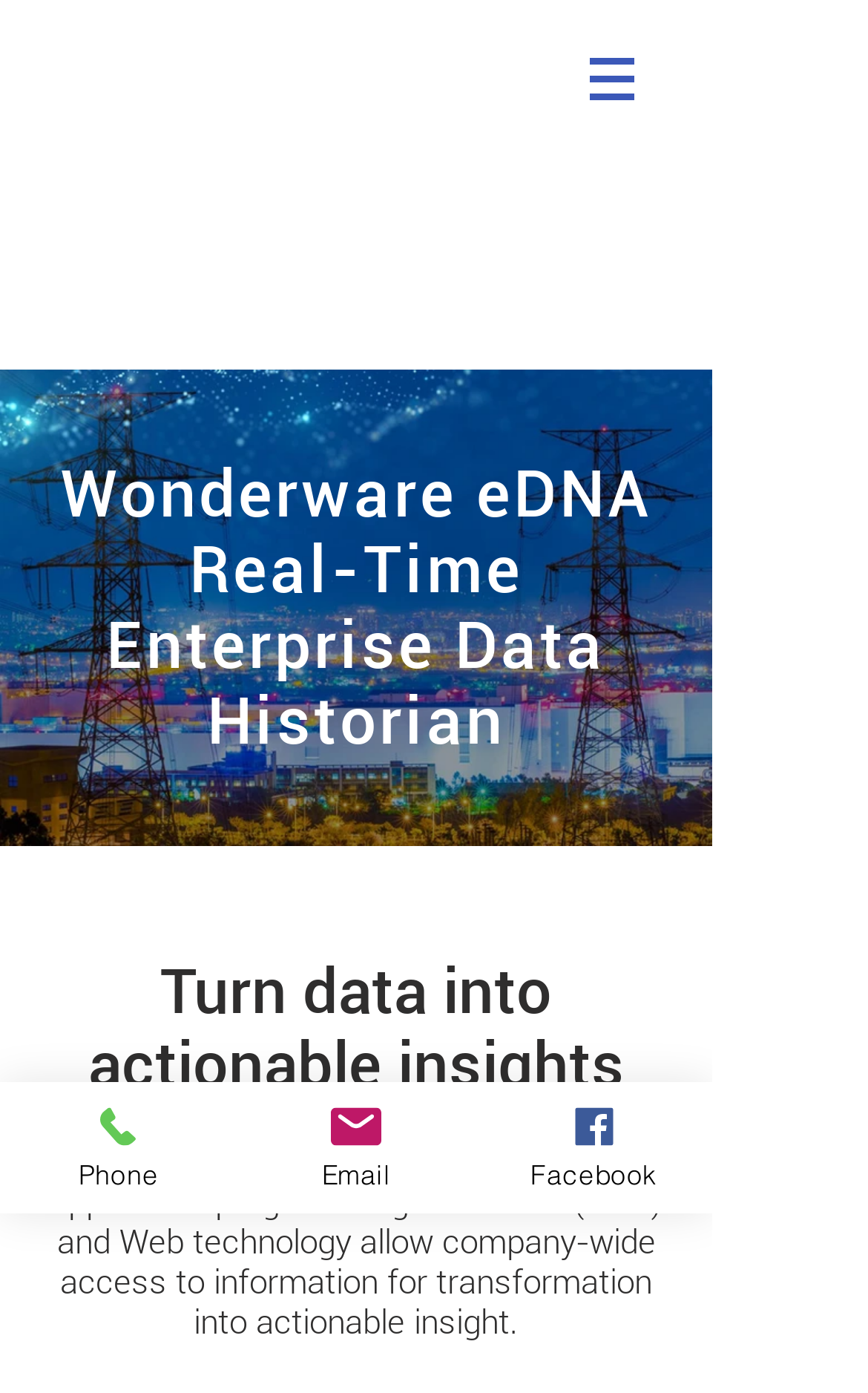What is the purpose of Wonderware eDNA?
Based on the visual, give a brief answer using one word or a short phrase.

Turn data into actionable insights